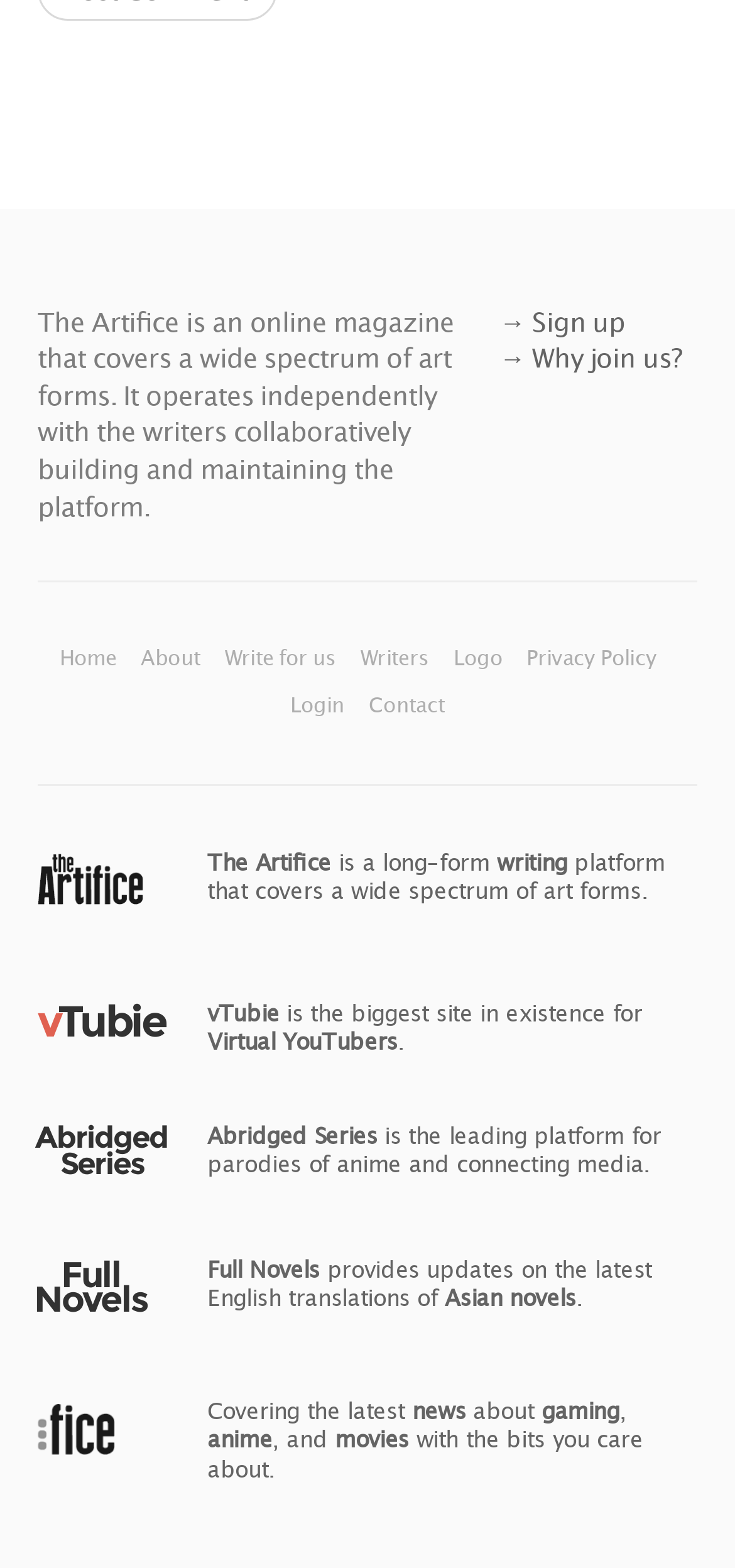Find the bounding box coordinates of the area to click in order to follow the instruction: "Sign up".

[0.679, 0.194, 0.851, 0.215]